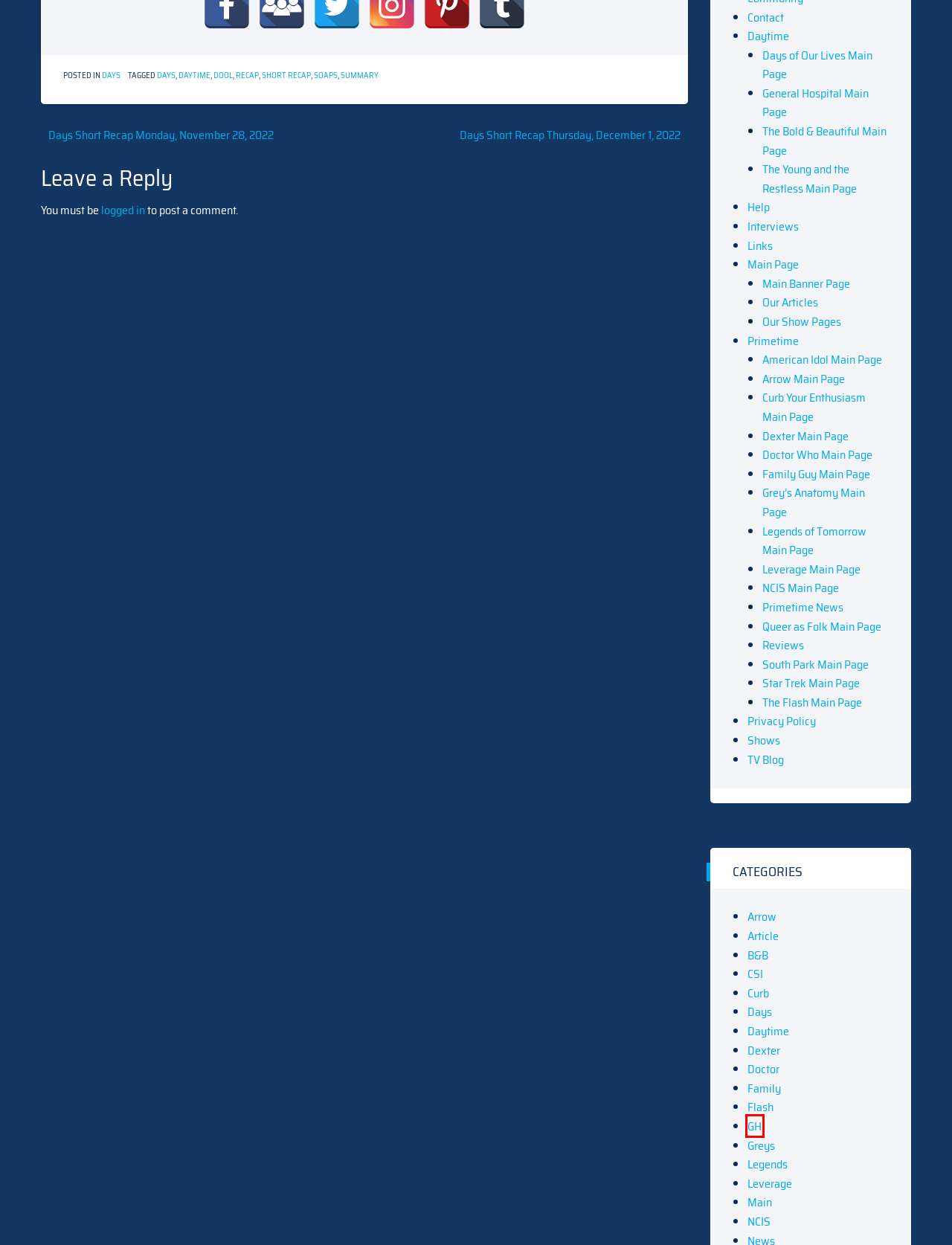Examine the screenshot of a webpage with a red bounding box around a specific UI element. Identify which webpage description best matches the new webpage that appears after clicking the element in the red bounding box. Here are the candidates:
A. GH – TVMEG.COM
B. Leverage – TVMEG.COM
C. The Flash Main Page – TVMEG.COM
D. Days – TVMEG.COM
E. Days Short Recap Monday, November 28, 2022 – TVMEG.COM
F. Leverage Main Page – TVMEG.COM
G. B&B – TVMEG.COM
H. Dexter Main Page – TVMEG.COM

A